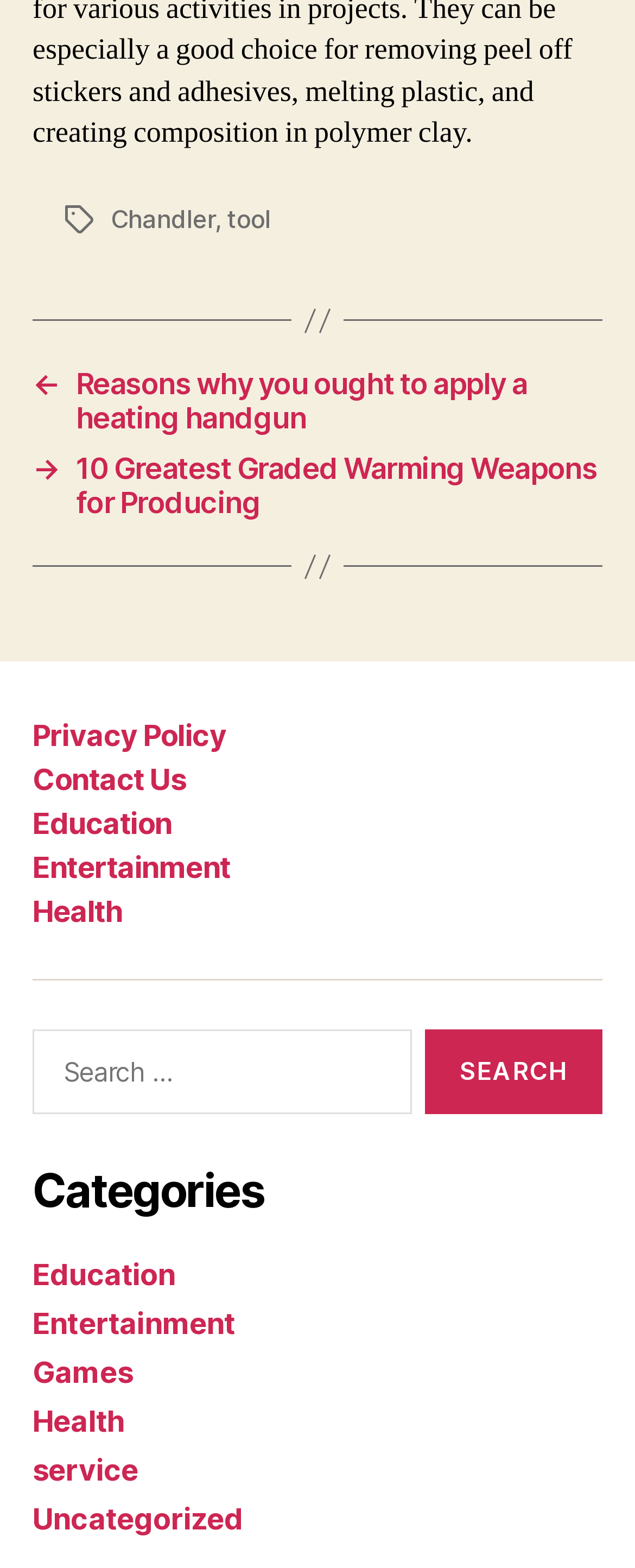How many links are in the 'Tags' section?
Provide a short answer using one word or a brief phrase based on the image.

2